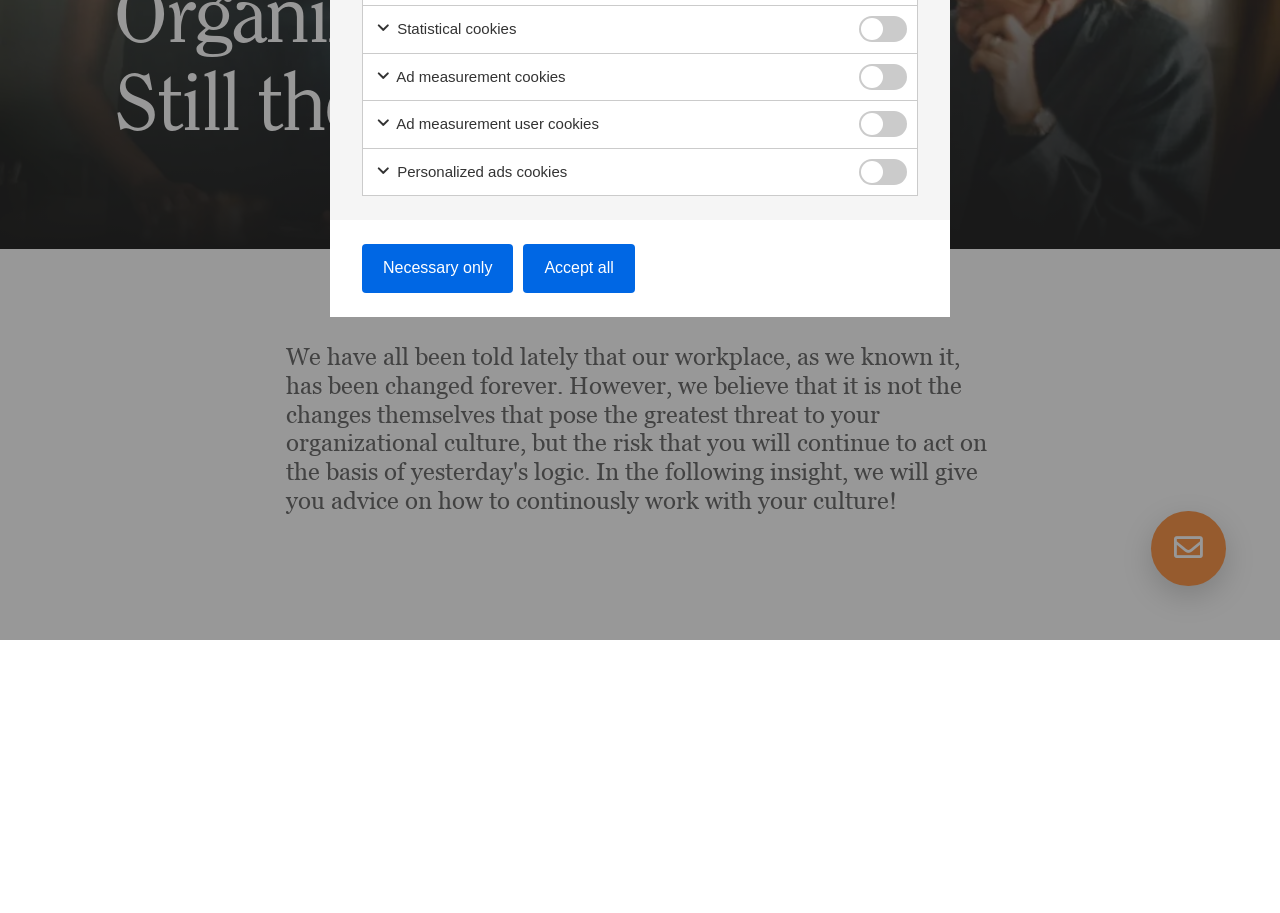Identify the bounding box for the described UI element. Provide the coordinates in (top-left x, top-left y, bottom-right x, bottom-right y) format with values ranging from 0 to 1: parent_node: Statistical cookies

[0.671, 0.018, 0.709, 0.046]